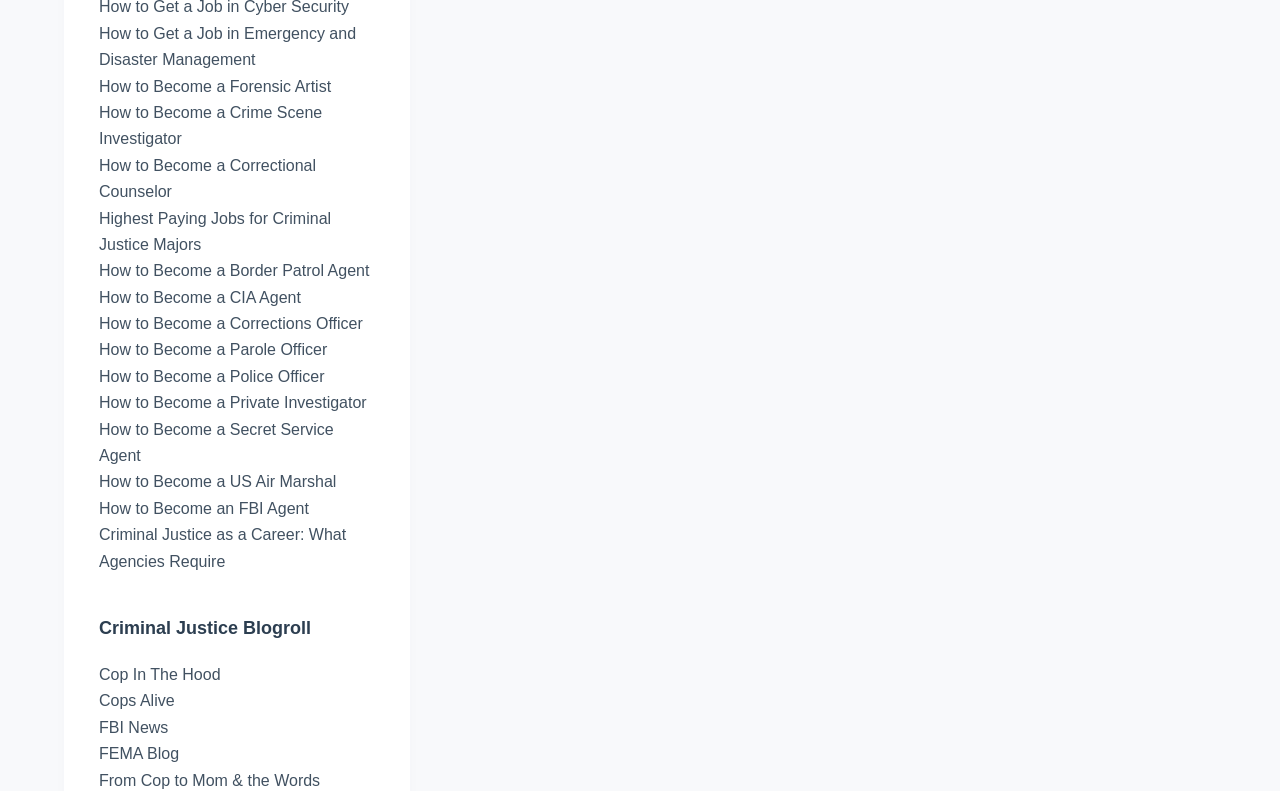What is the last link on the webpage?
Use the image to answer the question with a single word or phrase.

FEMA Blog